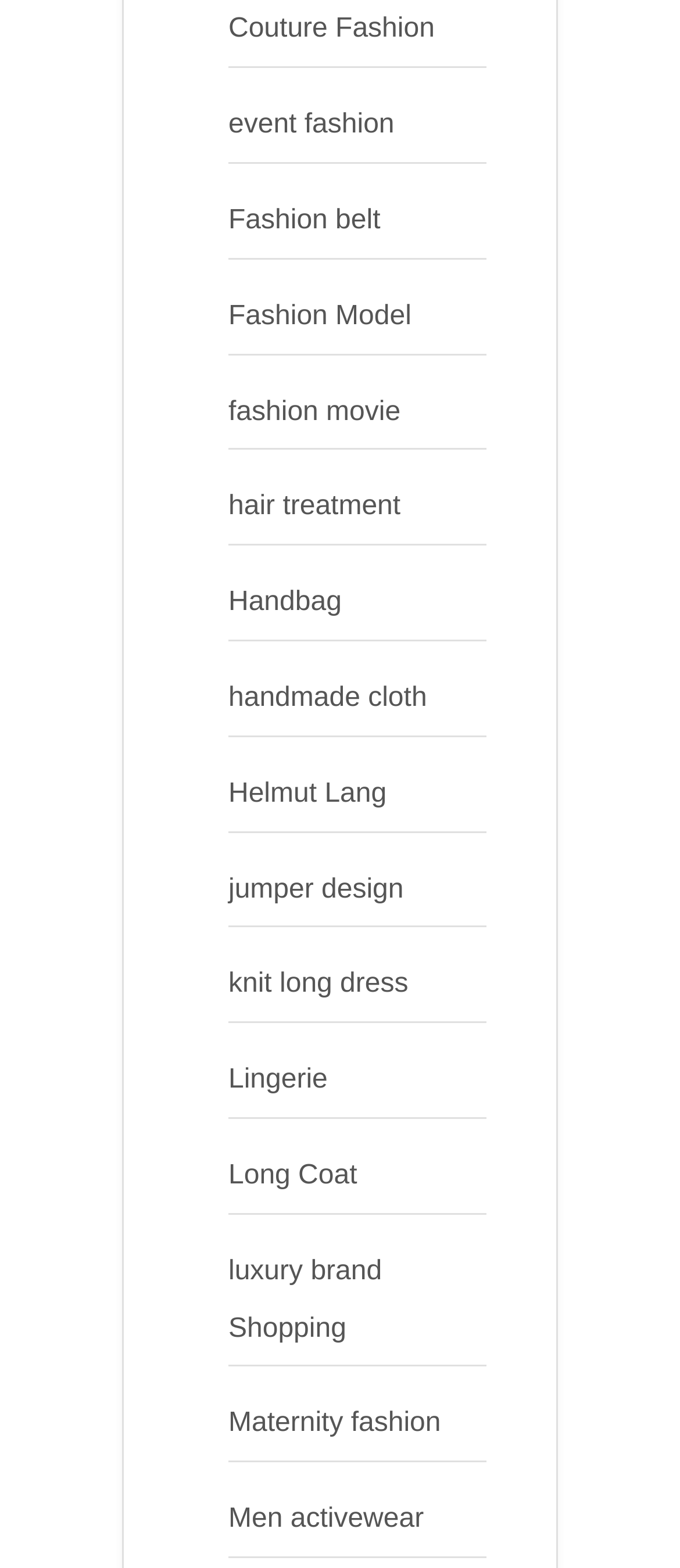Identify the bounding box coordinates for the region to click in order to carry out this instruction: "Click on Couture Fashion". Provide the coordinates using four float numbers between 0 and 1, formatted as [left, top, right, bottom].

[0.336, 0.009, 0.639, 0.028]